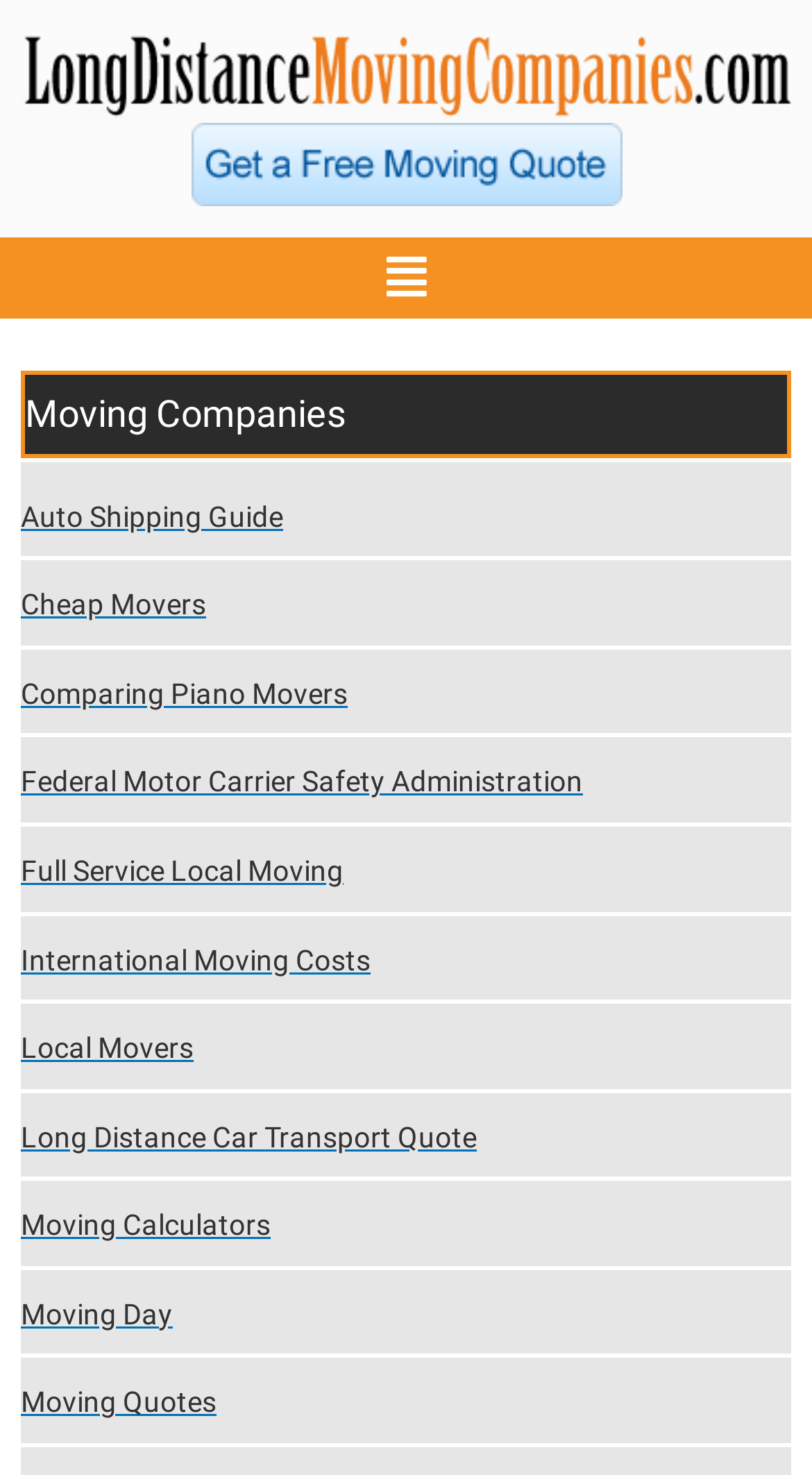Please provide the bounding box coordinates in the format (top-left x, top-left y, bottom-right x, bottom-right y). Remember, all values are floating point numbers between 0 and 1. What is the bounding box coordinate of the region described as: Menu

[0.456, 0.161, 0.544, 0.216]